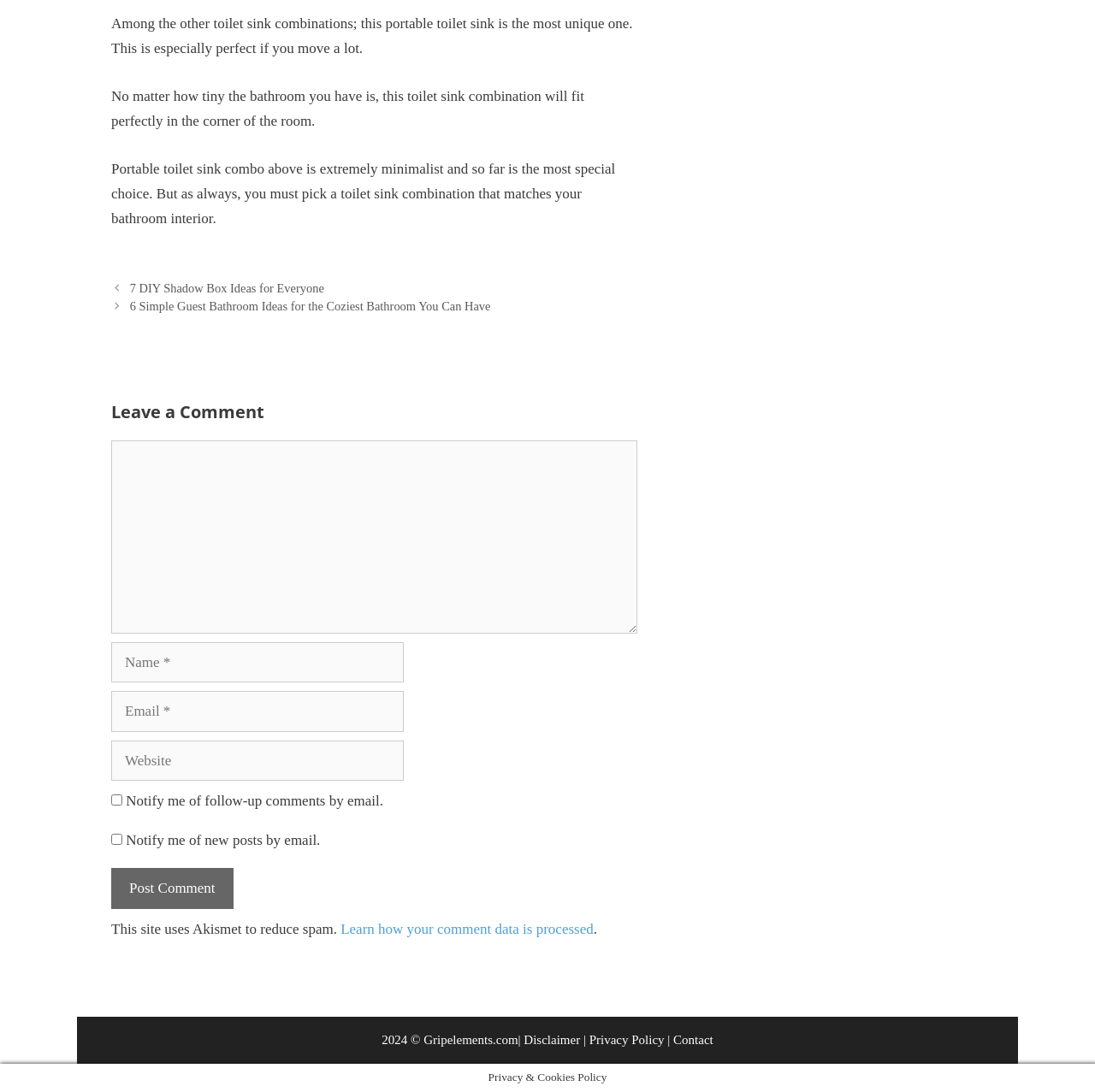Give a succinct answer to this question in a single word or phrase: 
What is the purpose of the comment section?

leave a comment